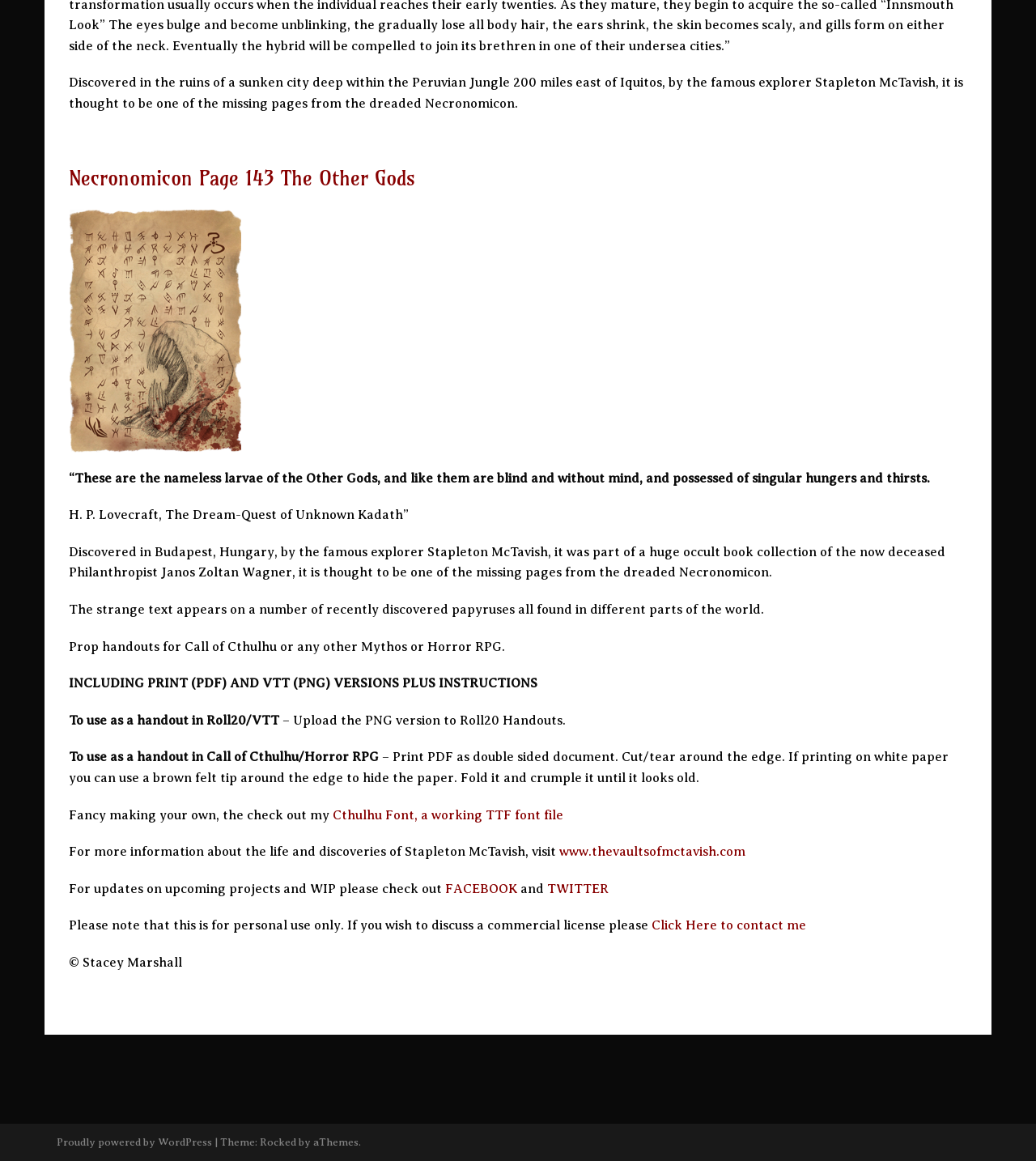Show the bounding box coordinates of the region that should be clicked to follow the instruction: "Open the Cthulhu Font page."

[0.321, 0.696, 0.544, 0.708]